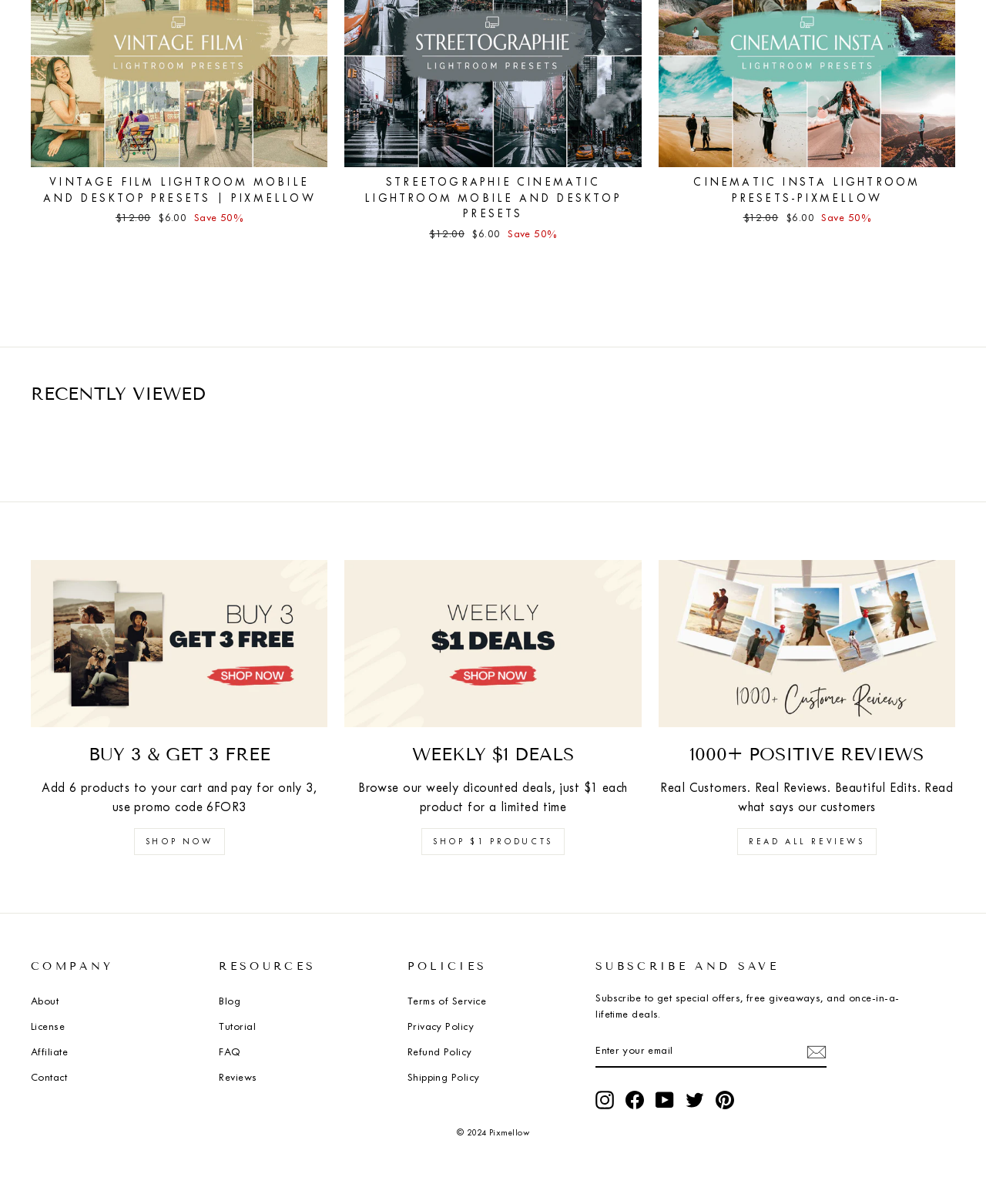Please locate the bounding box coordinates for the element that should be clicked to achieve the following instruction: "Shop now for BUY 3 & GET 3 FREE deals". Ensure the coordinates are given as four float numbers between 0 and 1, i.e., [left, top, right, bottom].

[0.136, 0.688, 0.228, 0.71]